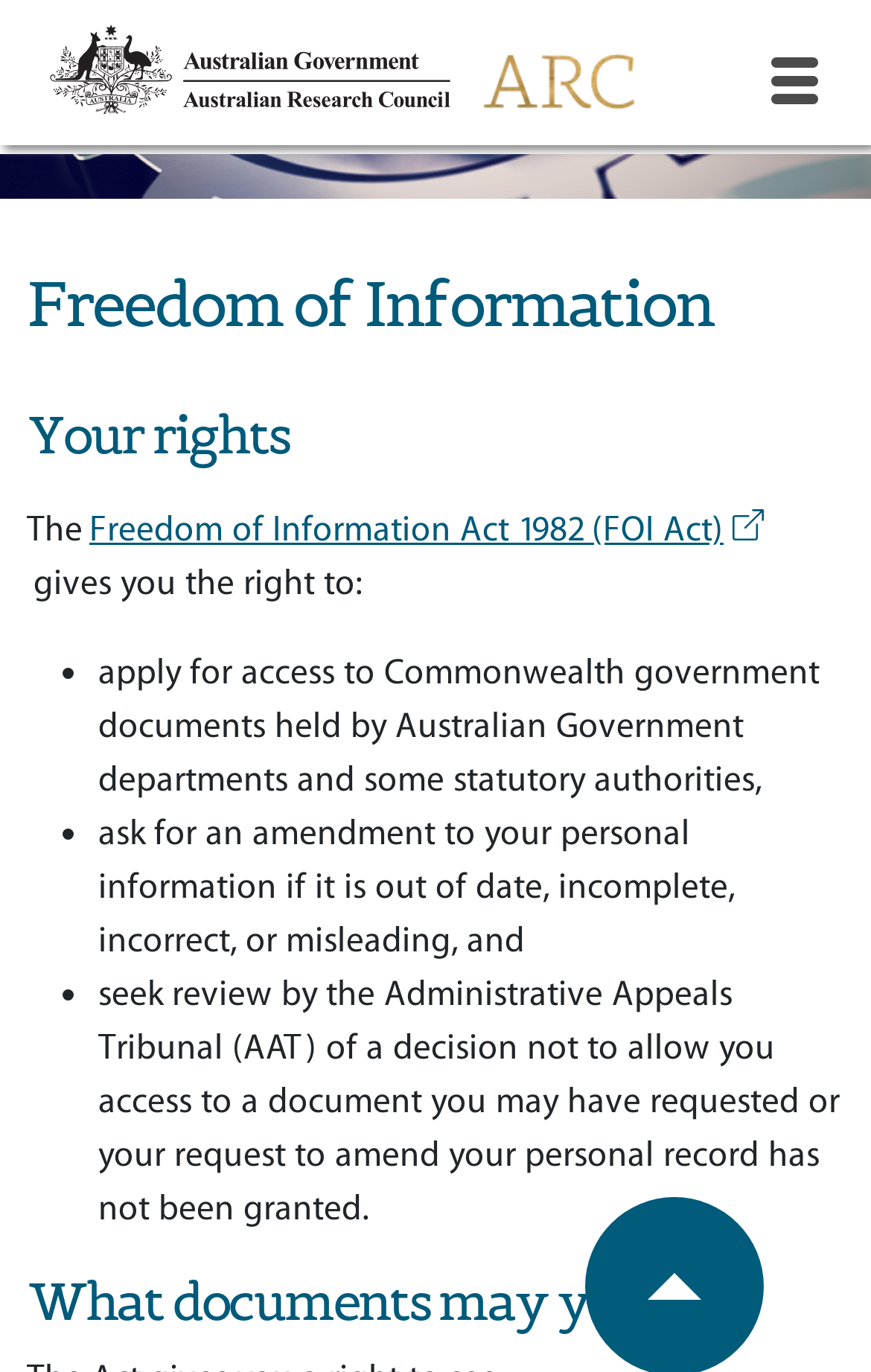What can you do with your personal information?
Please answer the question with a single word or phrase, referencing the image.

Amend it